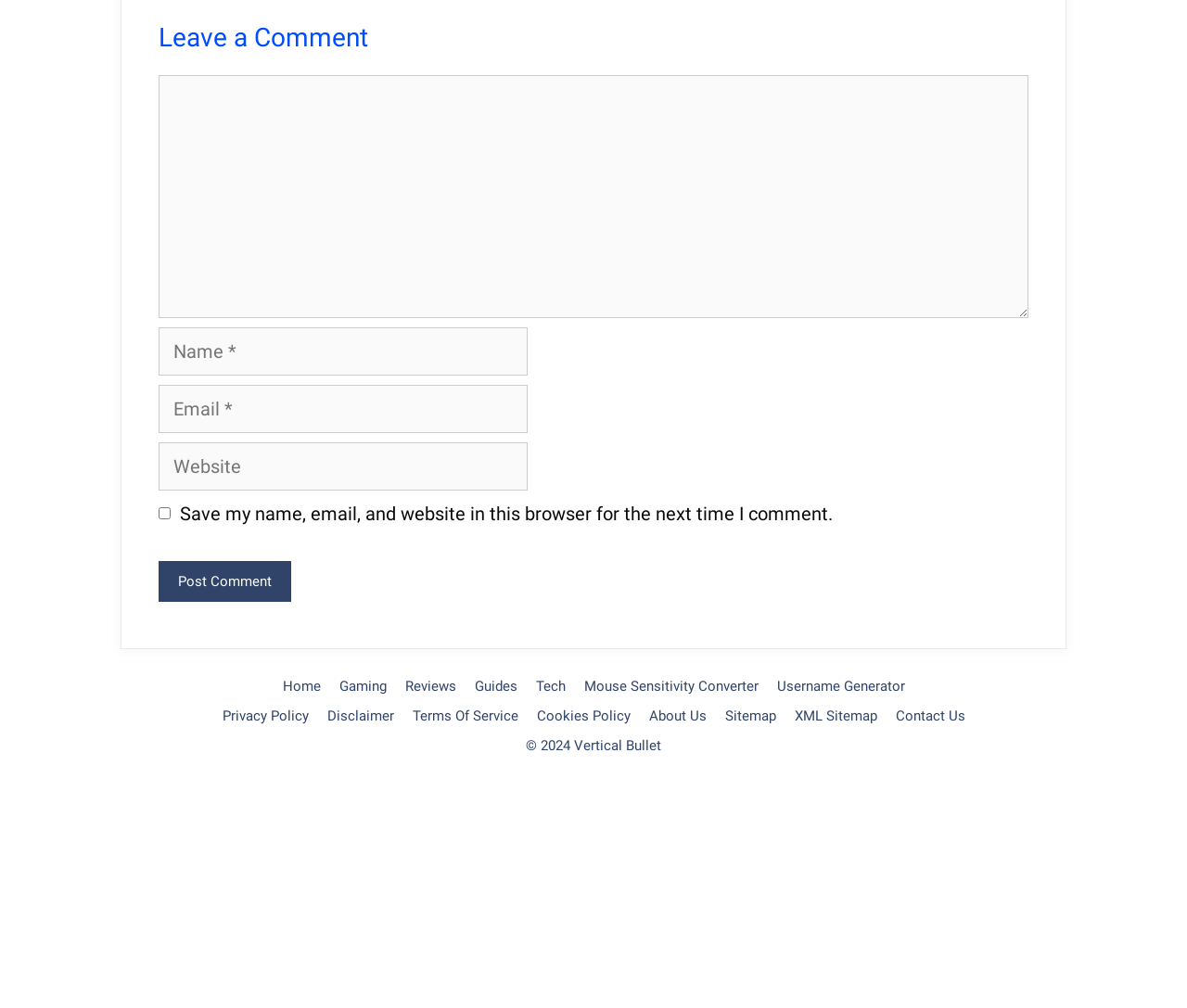Determine the bounding box coordinates for the element that should be clicked to follow this instruction: "go to the home page". The coordinates should be given as four float numbers between 0 and 1, in the format [left, top, right, bottom].

[0.238, 0.673, 0.27, 0.689]